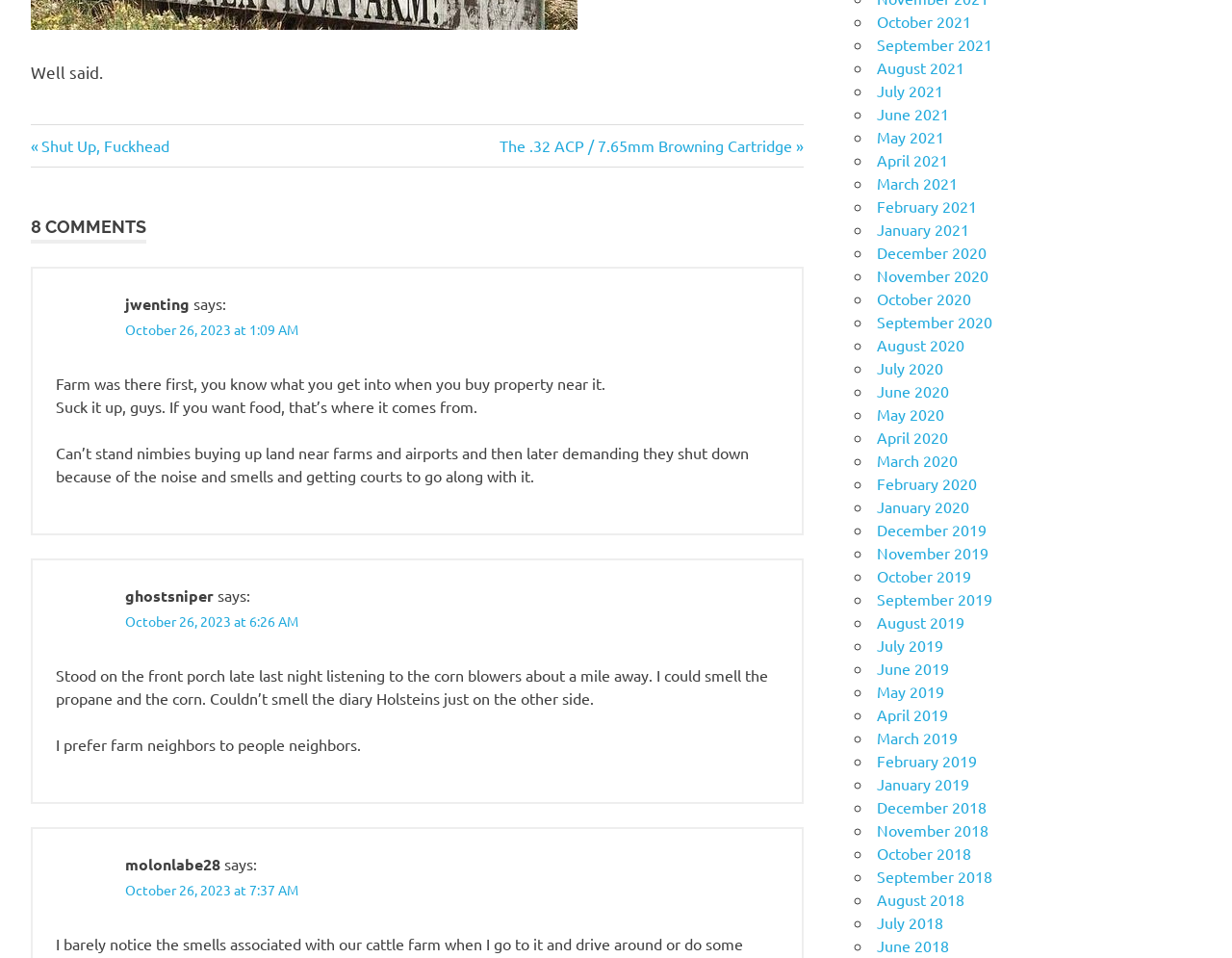Determine the bounding box coordinates of the clickable element necessary to fulfill the instruction: "Read '8 COMMENTS'". Provide the coordinates as four float numbers within the 0 to 1 range, i.e., [left, top, right, bottom].

[0.025, 0.223, 0.119, 0.254]